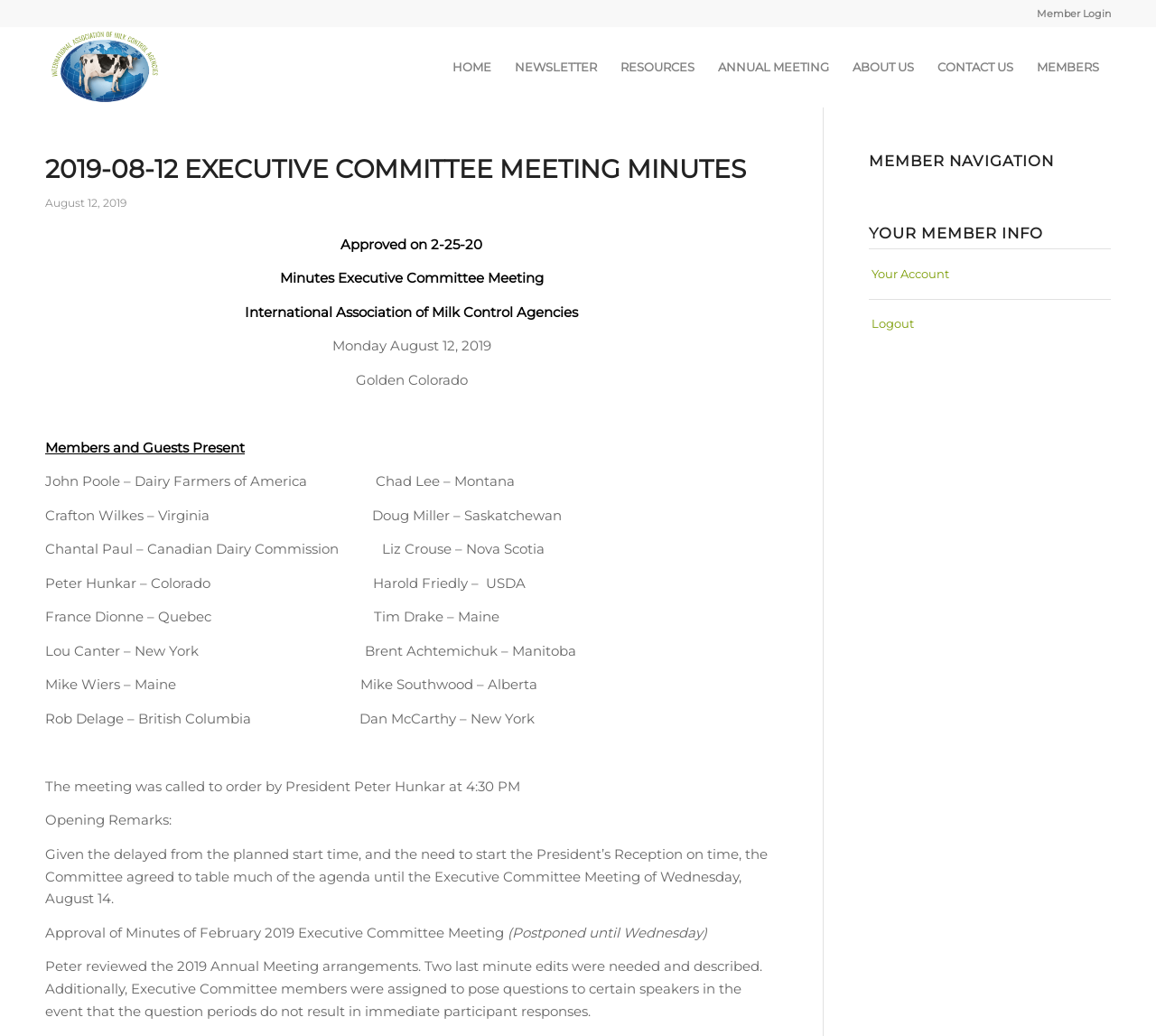What is the location of the executive committee meeting?
From the image, respond with a single word or phrase.

Golden Colorado